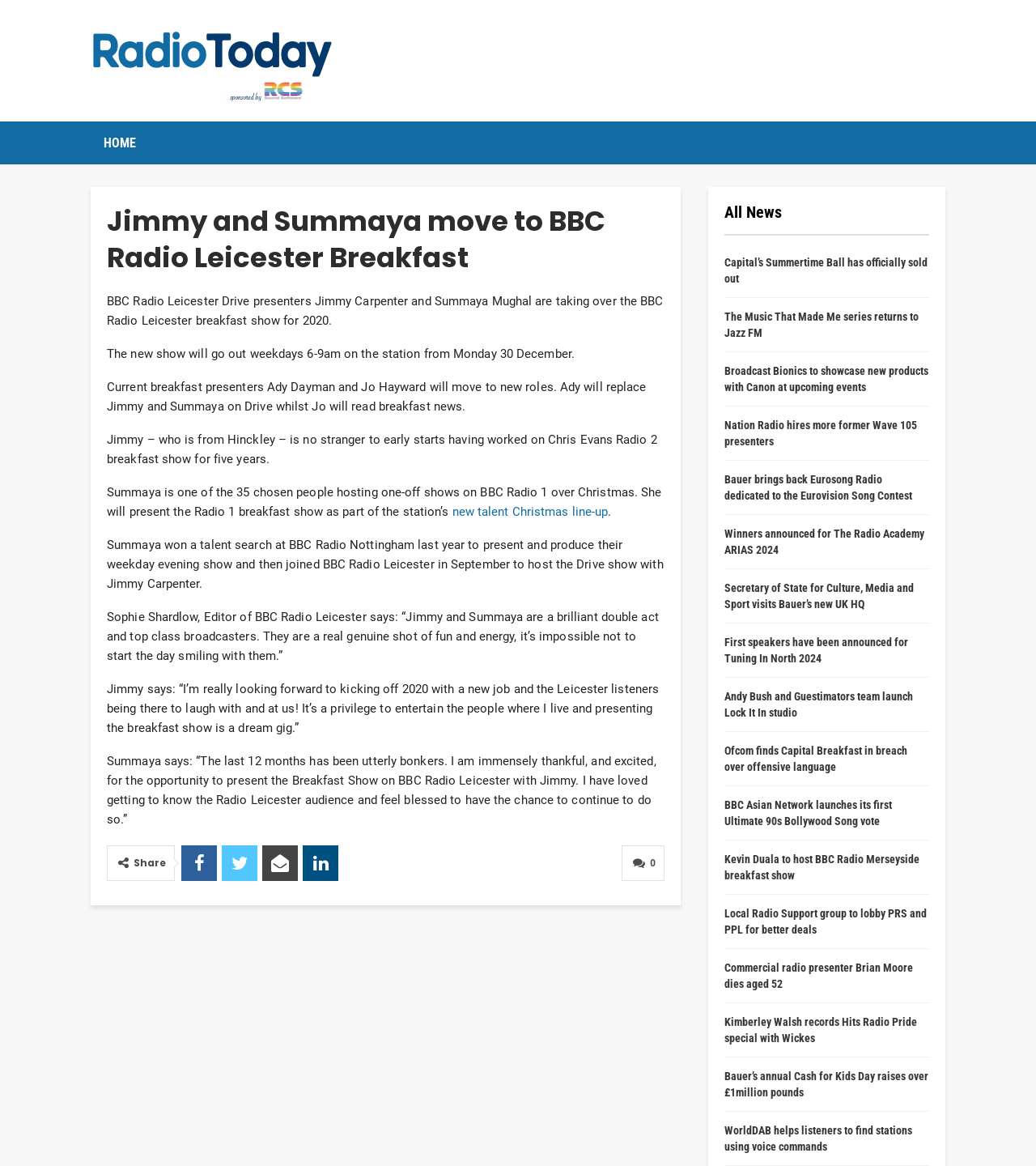Can you specify the bounding box coordinates for the region that should be clicked to fulfill this instruction: "Click on HOME".

[0.088, 0.104, 0.144, 0.141]